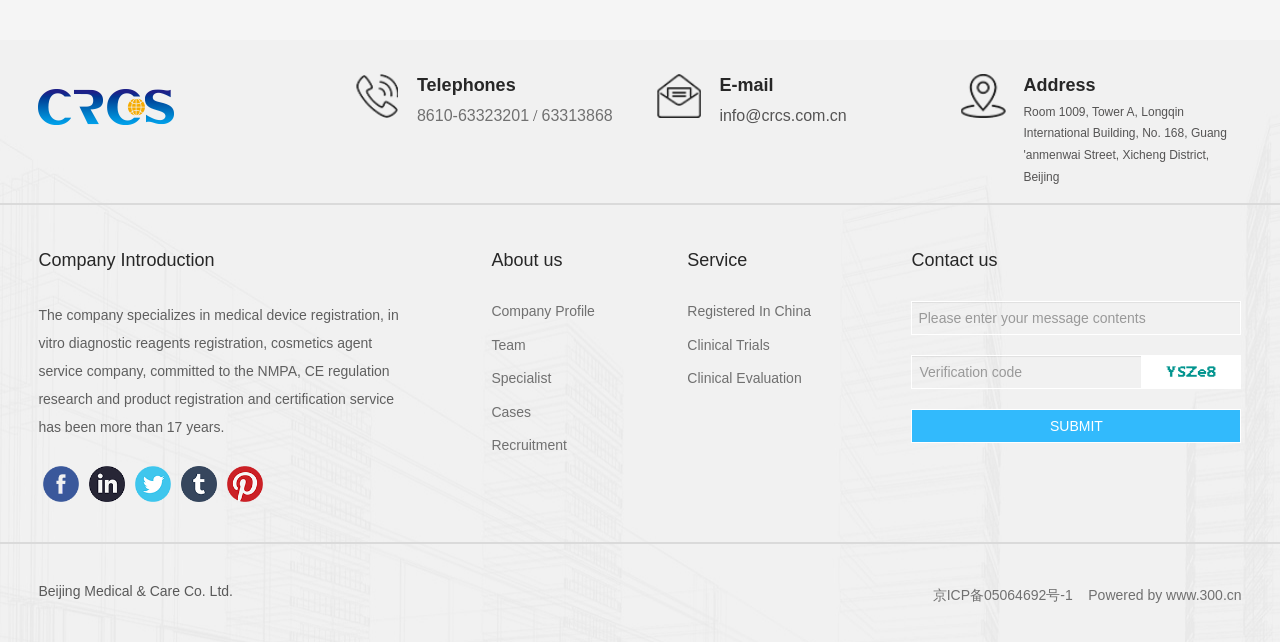Locate the bounding box coordinates of the clickable region necessary to complete the following instruction: "Click the SUBMIT button". Provide the coordinates in the format of four float numbers between 0 and 1, i.e., [left, top, right, bottom].

[0.712, 0.637, 0.97, 0.69]